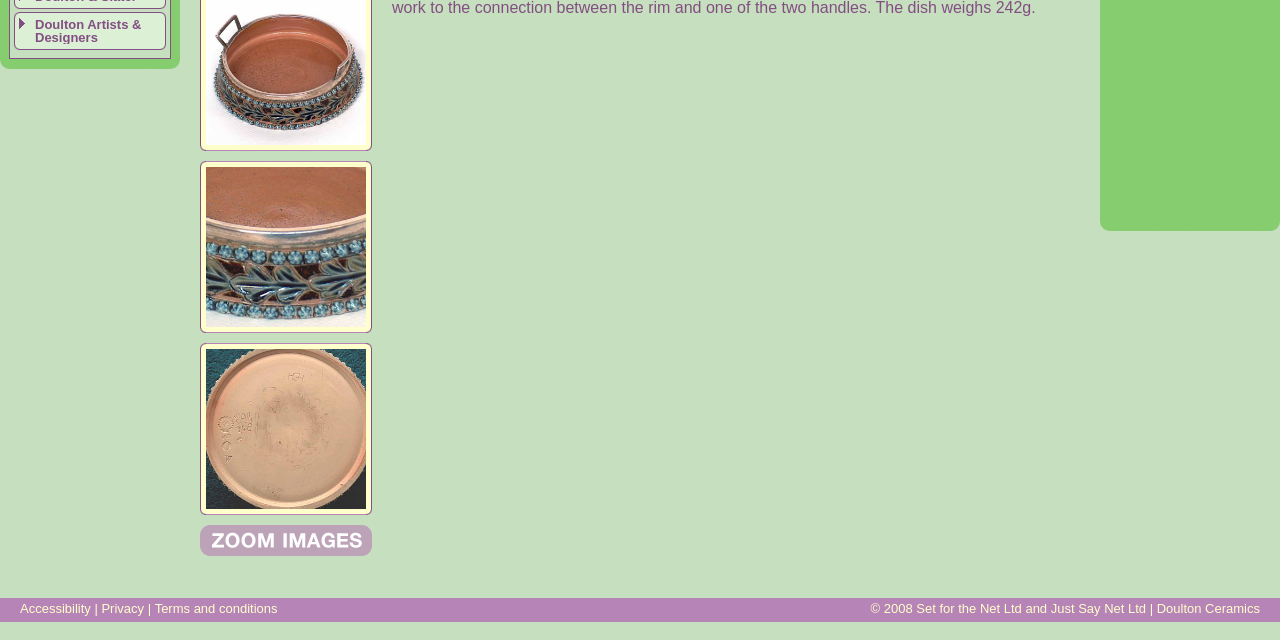Using the webpage screenshot and the element description Privacy, determine the bounding box coordinates. Specify the coordinates in the format (top-left x, top-left y, bottom-right x, bottom-right y) with values ranging from 0 to 1.

[0.079, 0.939, 0.113, 0.962]